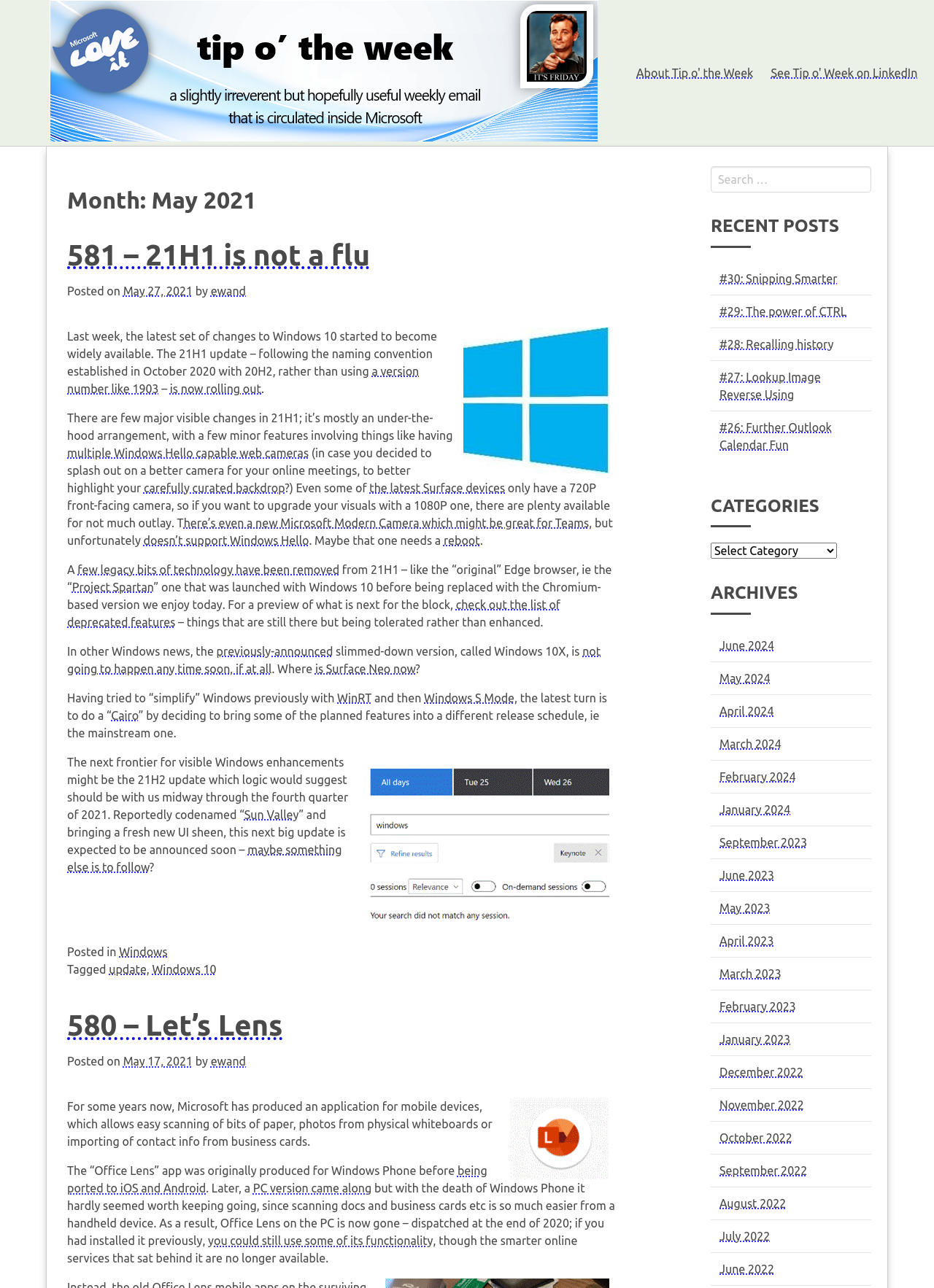Bounding box coordinates are specified in the format (top-left x, top-left y, bottom-right x, bottom-right y). All values are floating point numbers bounded between 0 and 1. Please provide the bounding box coordinate of the region this sentence describes: the latest Surface devices

[0.396, 0.374, 0.541, 0.384]